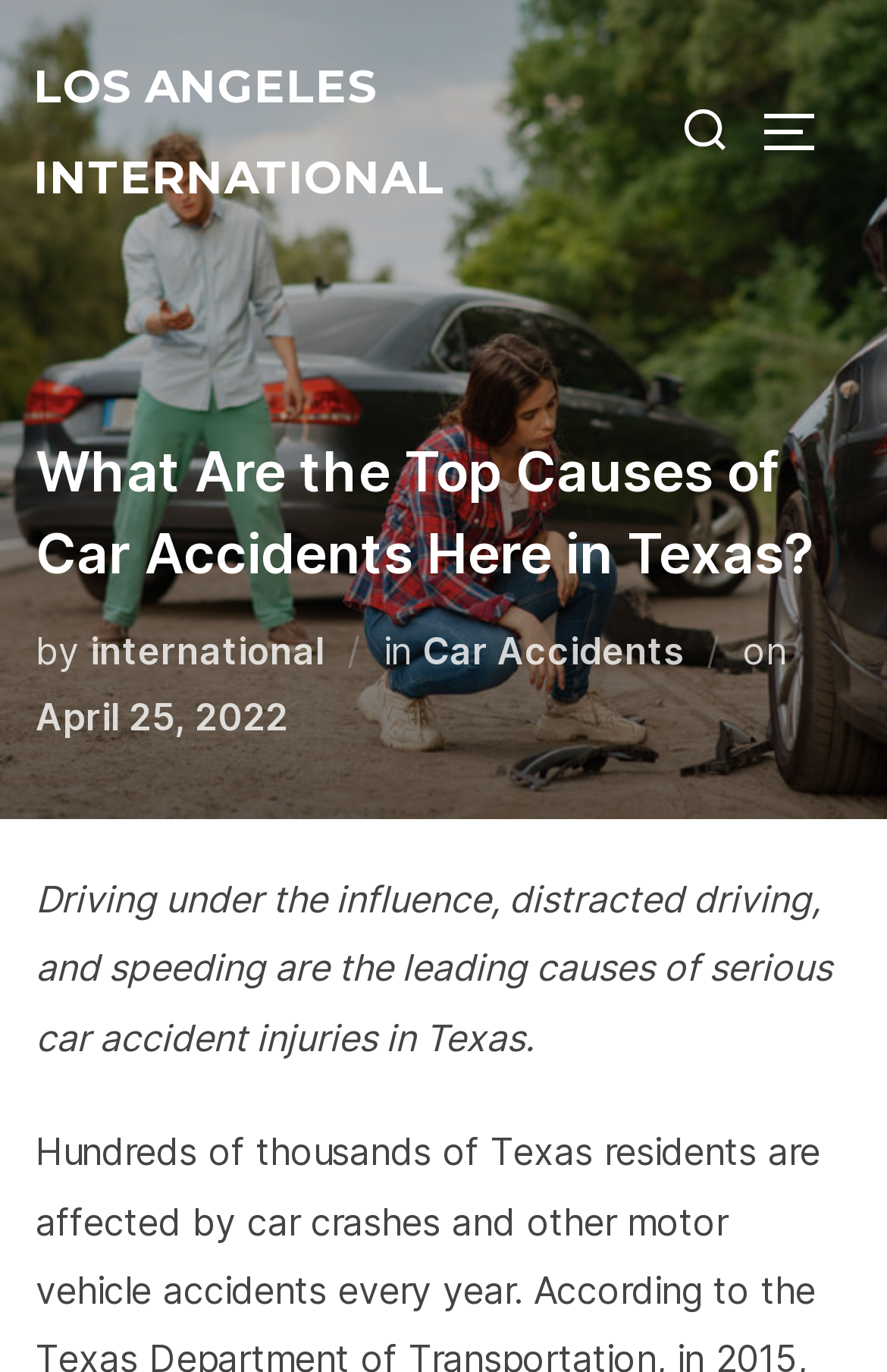Refer to the screenshot and give an in-depth answer to this question: What is the purpose of the 'TOGGLE SIDEBAR & NAVIGATION' button?

The purpose of the 'TOGGLE SIDEBAR & NAVIGATION' button can be inferred from its text content, which suggests that it is used to toggle the sidebar and navigation elements on the webpage.